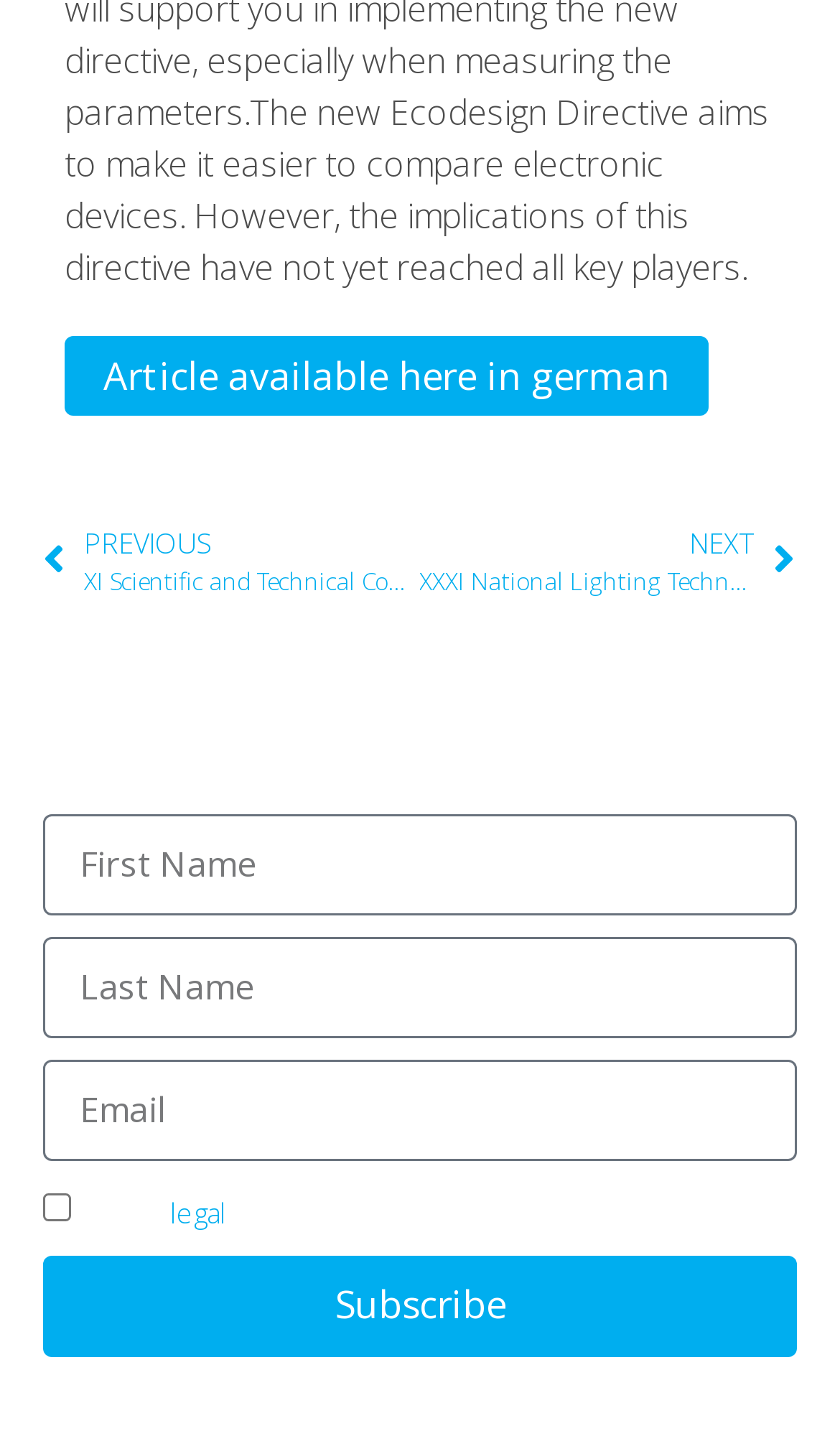Determine the bounding box coordinates of the region to click in order to accomplish the following instruction: "Subscribe to GL Optic news". Provide the coordinates as four float numbers between 0 and 1, specifically [left, top, right, bottom].

[0.051, 0.871, 0.949, 0.941]